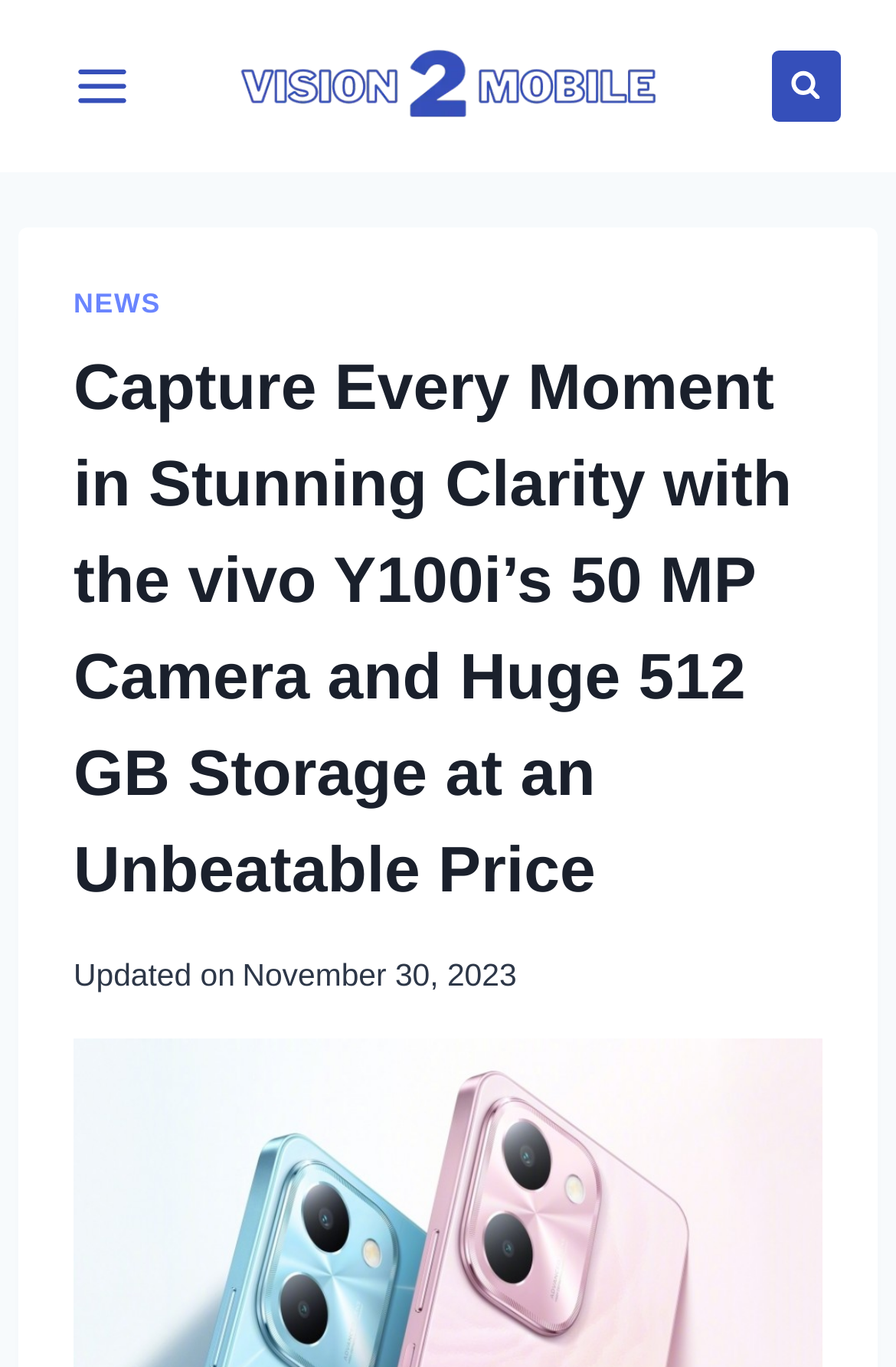What is the camera resolution of vivo Y100i?
Please craft a detailed and exhaustive response to the question.

From the webpage, we can see the heading 'Capture Every Moment in Stunning Clarity with the vivo Y100i’s 50 MP Camera and Huge 512 GB Storage at an Unbeatable Price', which indicates that the camera resolution of vivo Y100i is 50 MP.